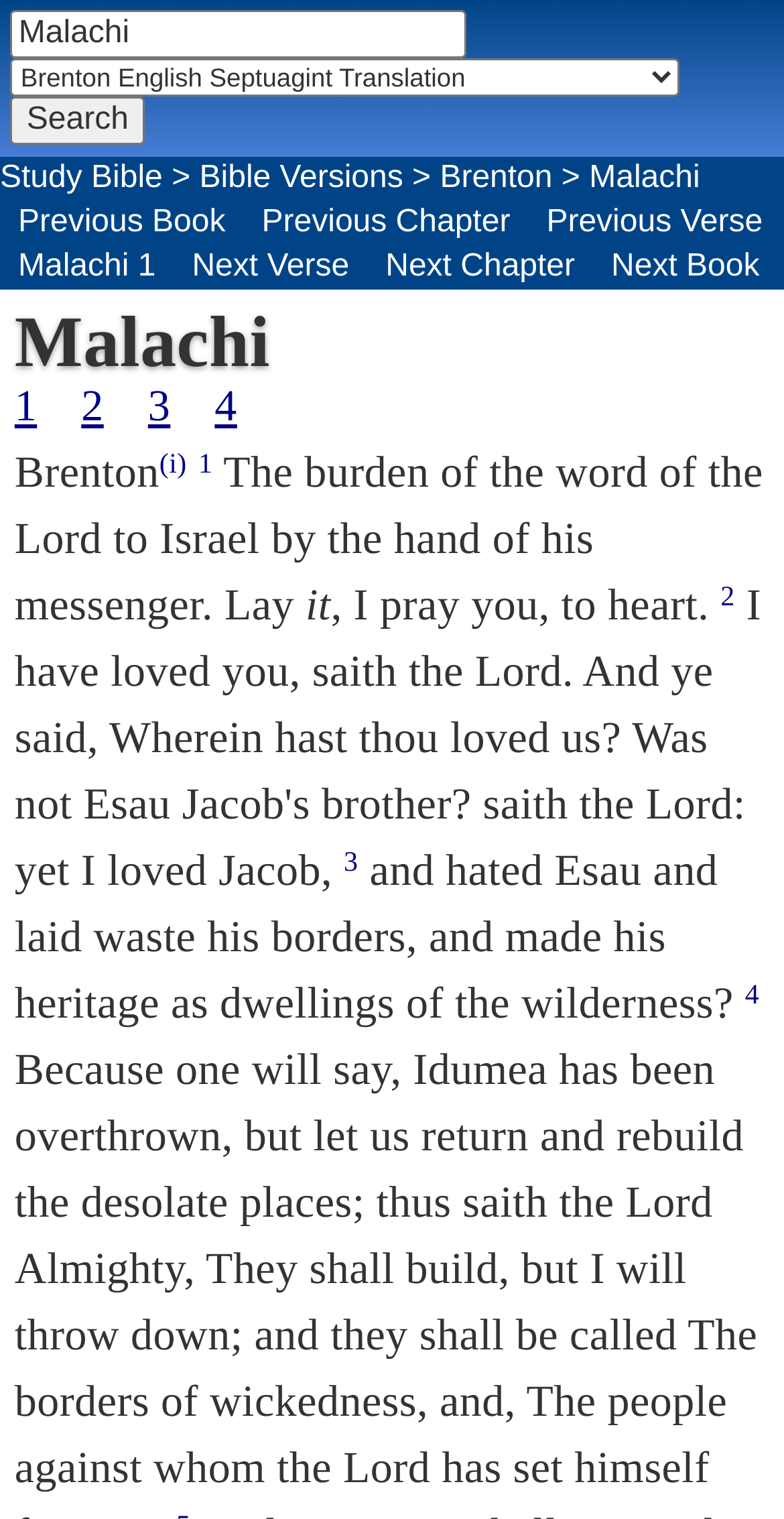Highlight the bounding box coordinates of the element that should be clicked to carry out the following instruction: "View the previous book". The coordinates must be given as four float numbers ranging from 0 to 1, i.e., [left, top, right, bottom].

[0.0, 0.132, 0.311, 0.161]